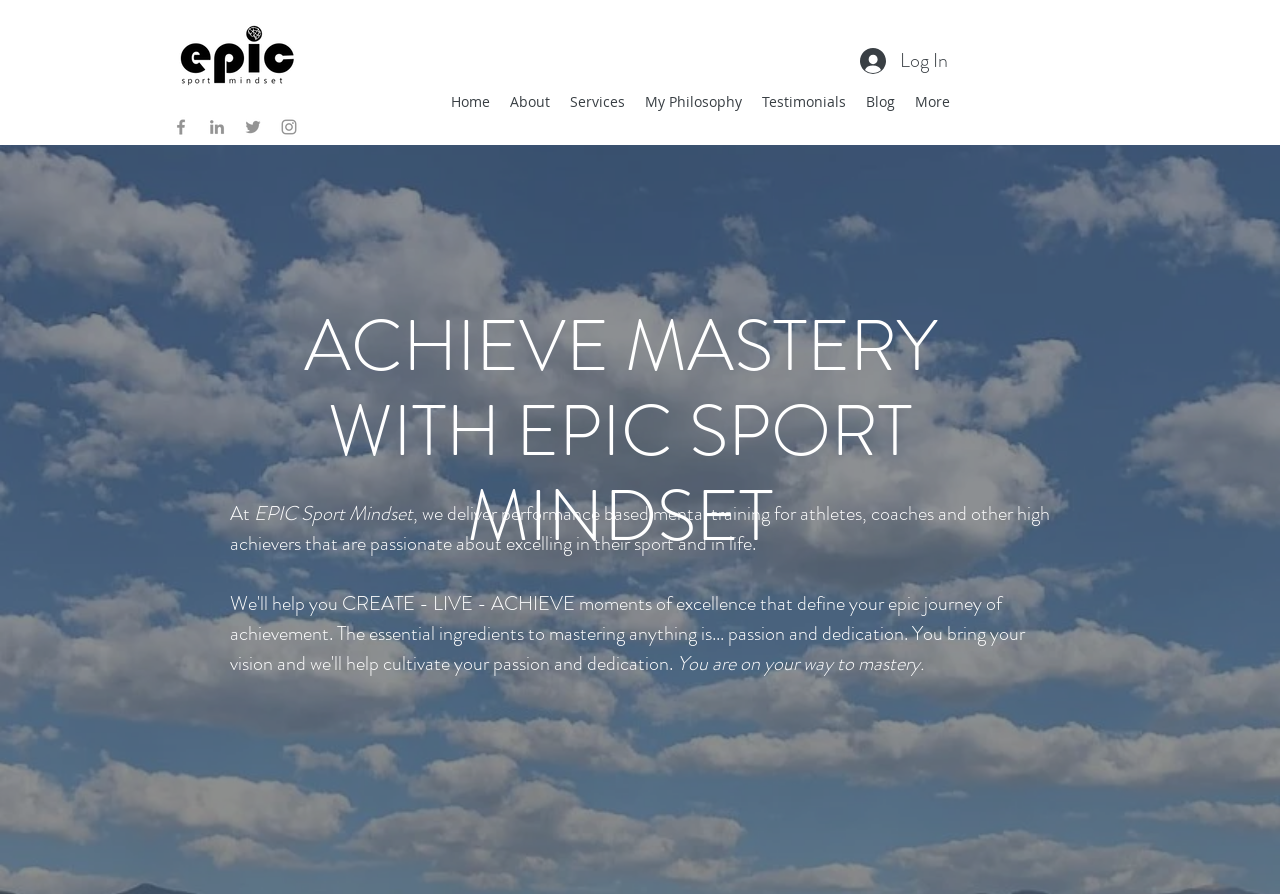Using the provided element description: "Testimonials", identify the bounding box coordinates. The coordinates should be four floats between 0 and 1 in the order [left, top, right, bottom].

[0.588, 0.097, 0.669, 0.131]